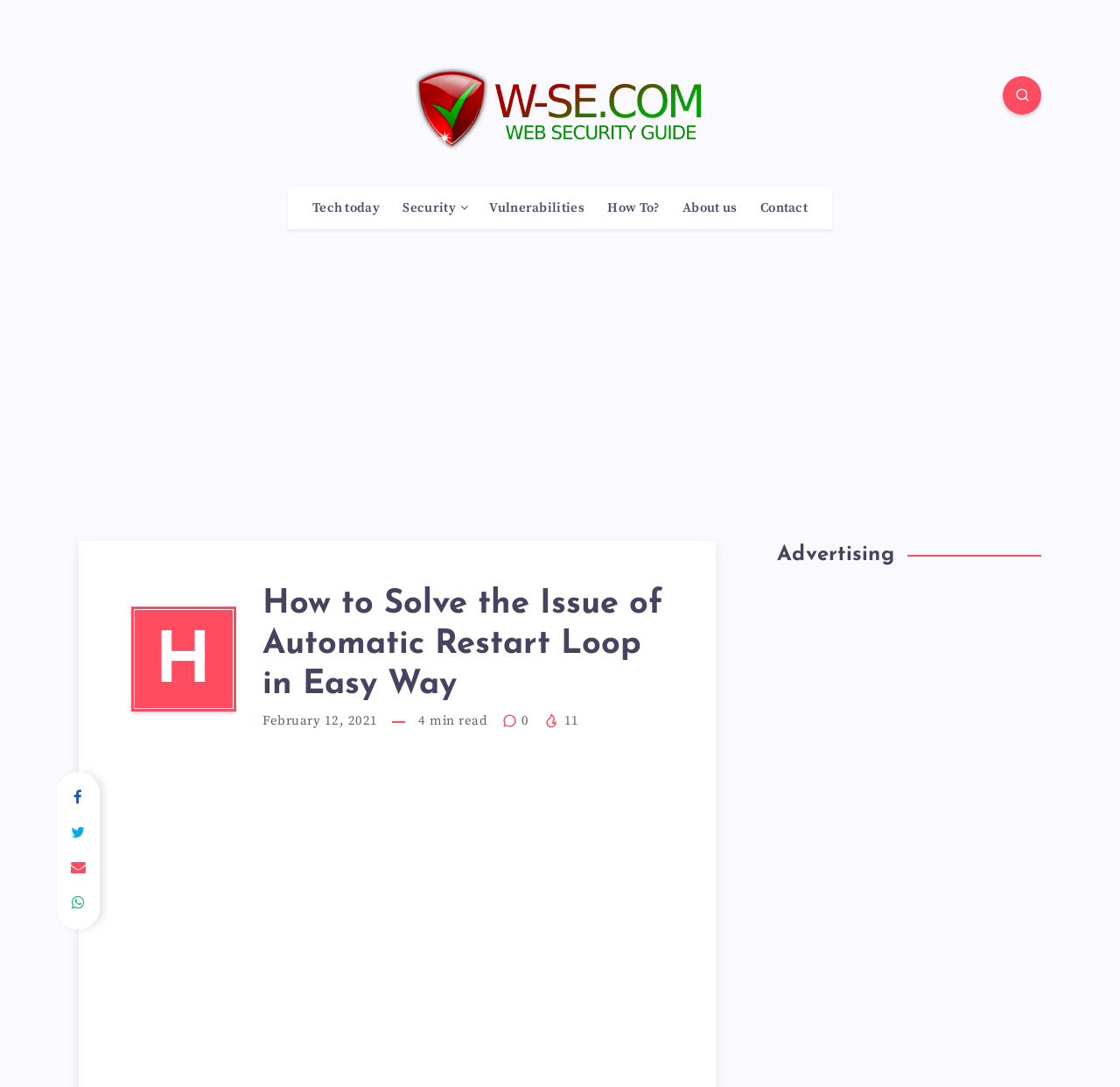What is the date of the article?
Based on the screenshot, provide a one-word or short-phrase response.

February 12, 2021